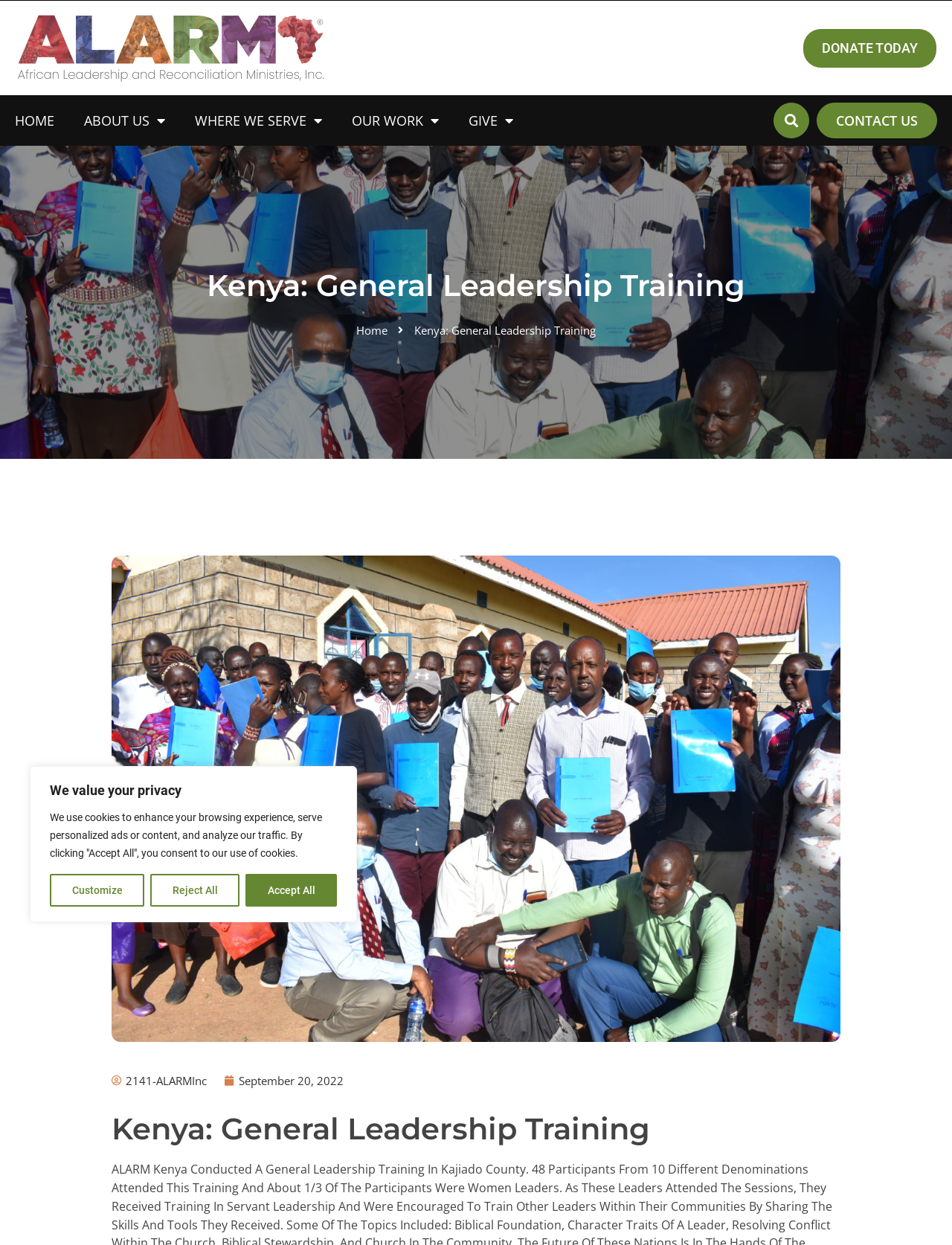Give a short answer to this question using one word or a phrase:
What is the text below the 'DONATE TODAY' link?

Home